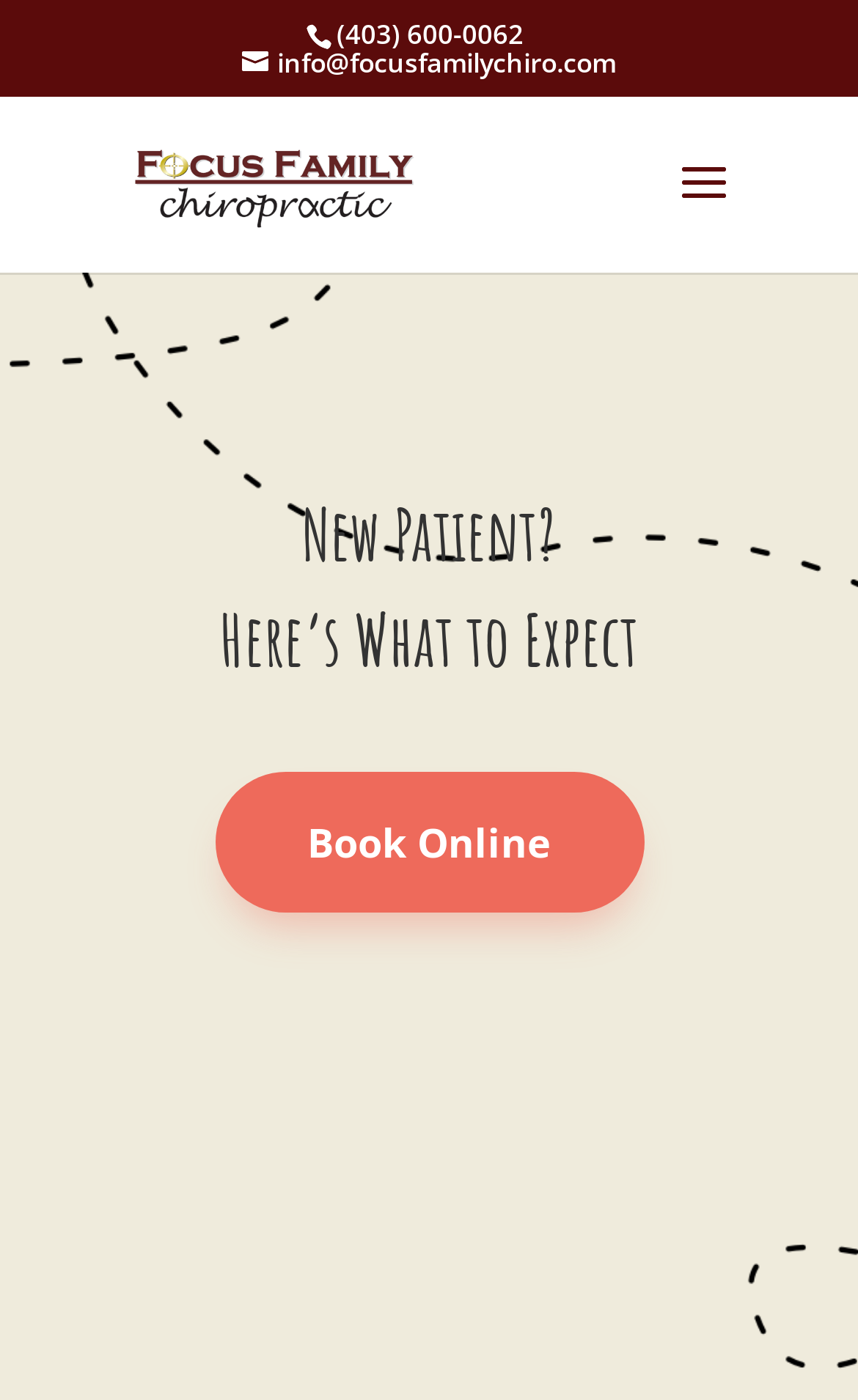What type of business is this?
Based on the screenshot, answer the question with a single word or phrase.

Chiropractic